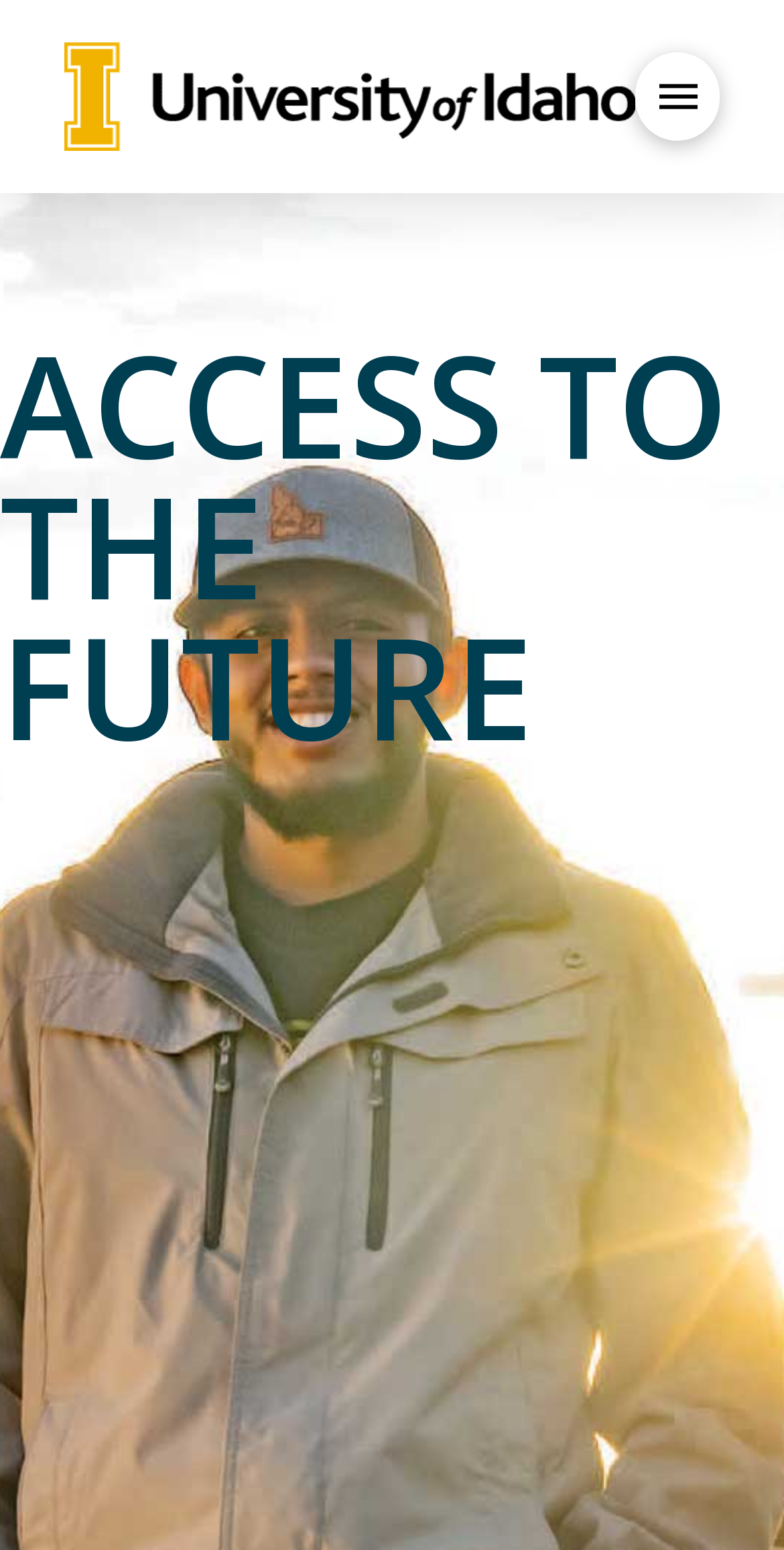Please determine the heading text of this webpage.

Connections Bolster Student Leader in Dairy and Agriculture